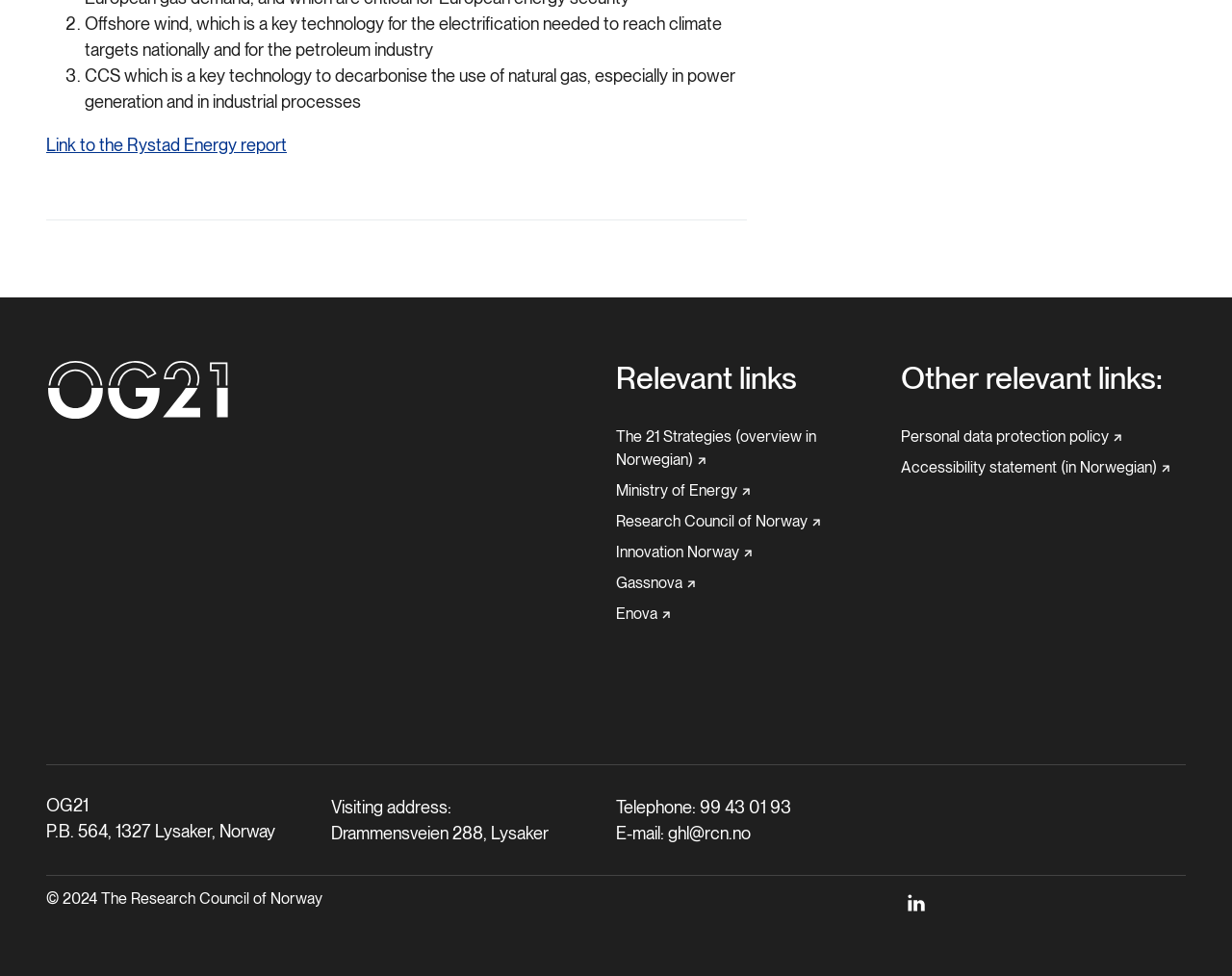What is the name of the organization at the visiting address?
Answer the question with a detailed and thorough explanation.

The visiting address is 'Drammensveien 288, Lysaker' and the organization at this address is OG21, as indicated by the static text 'OG21' near the visiting address.